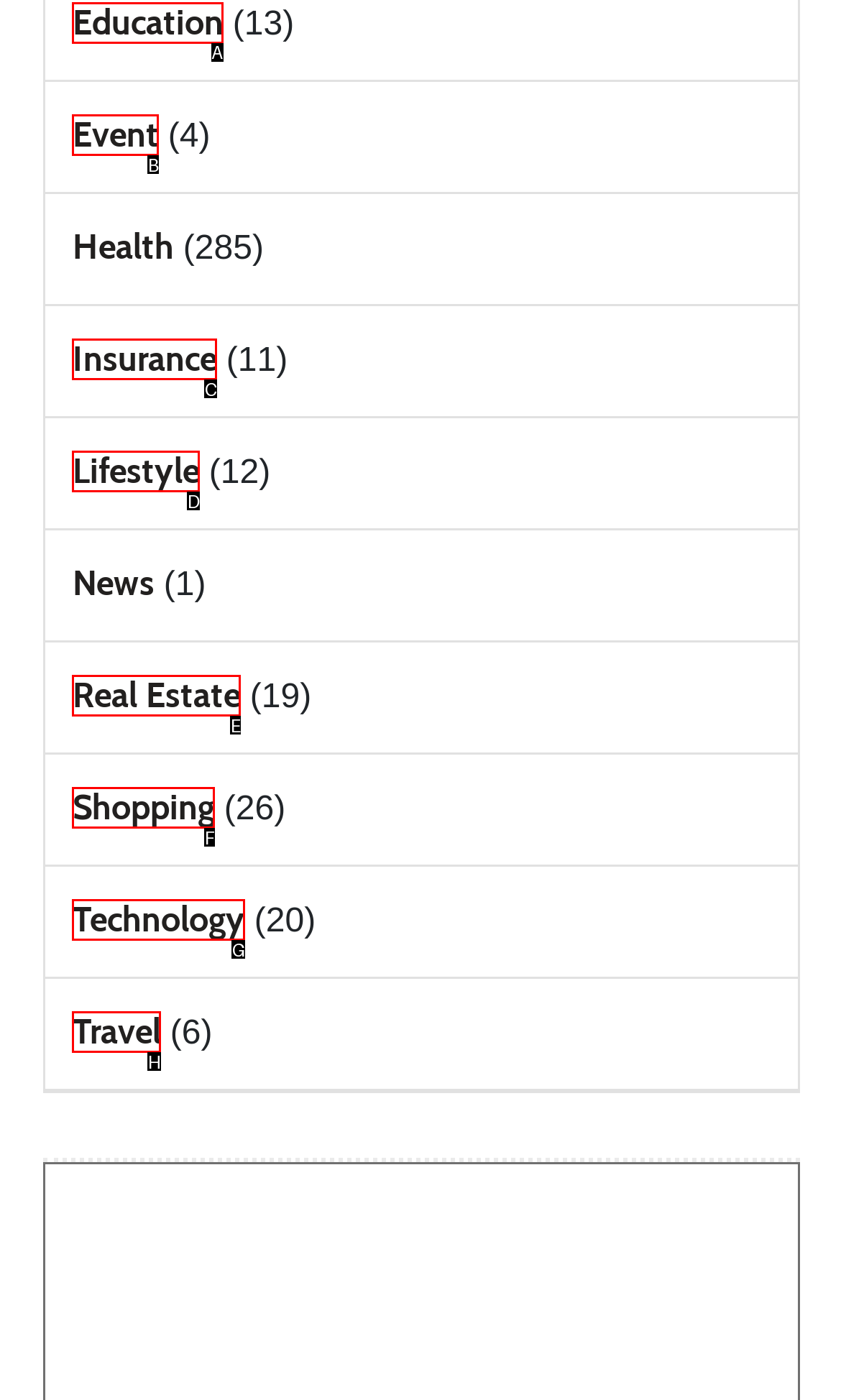Identify the HTML element I need to click to complete this task: Click on Education Provide the option's letter from the available choices.

A